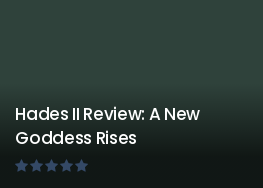What is the aesthetic of the game?
Offer a detailed and full explanation in response to the question.

The background of the image is described as dark and atmospheric, which reflects the aesthetic of the game Hades II.